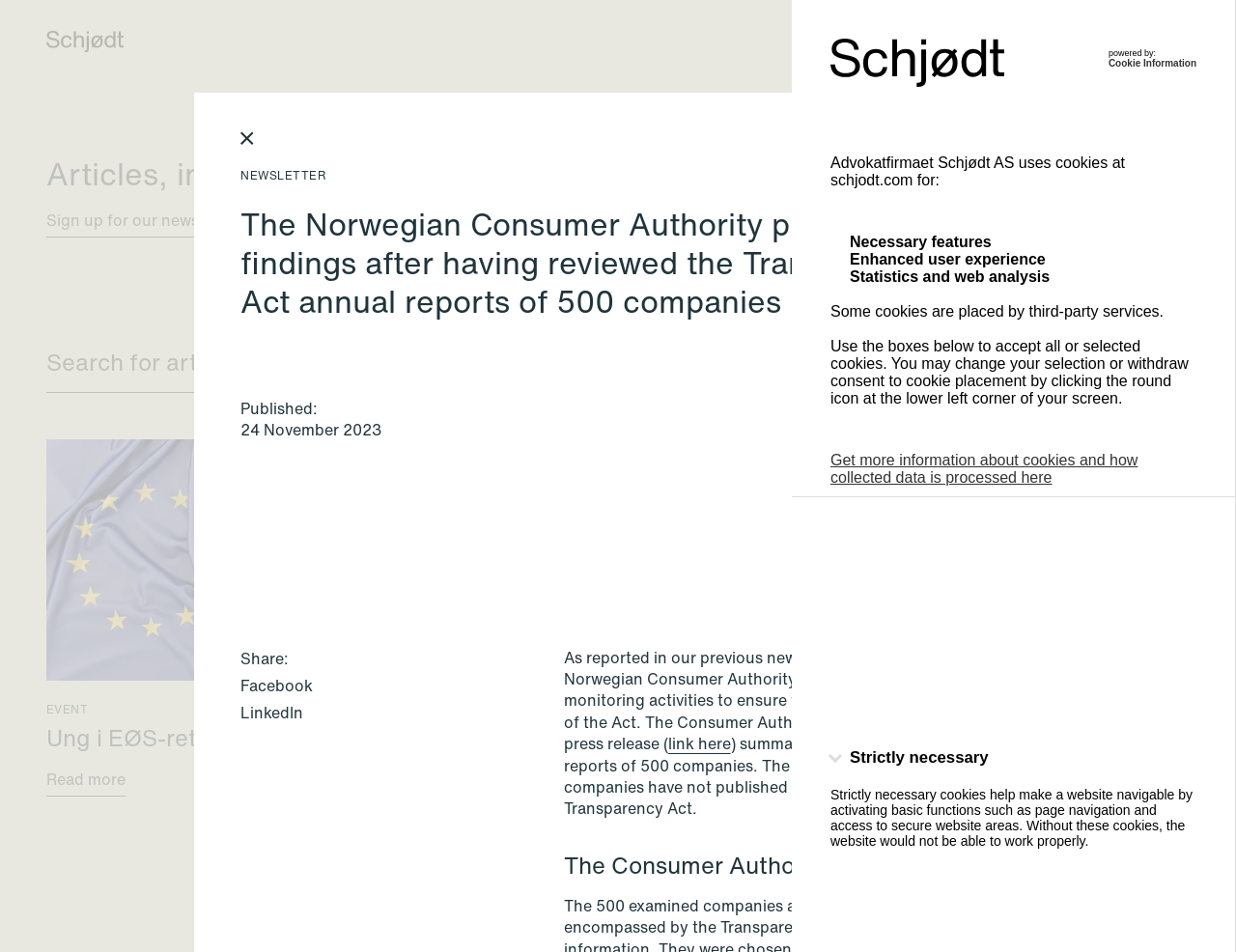Using the given element description, provide the bounding box coordinates (top-left x, top-left y, bottom-right x, bottom-right y) for the corresponding UI element in the screenshot: Sign up for our newsletter

[0.038, 0.219, 0.192, 0.243]